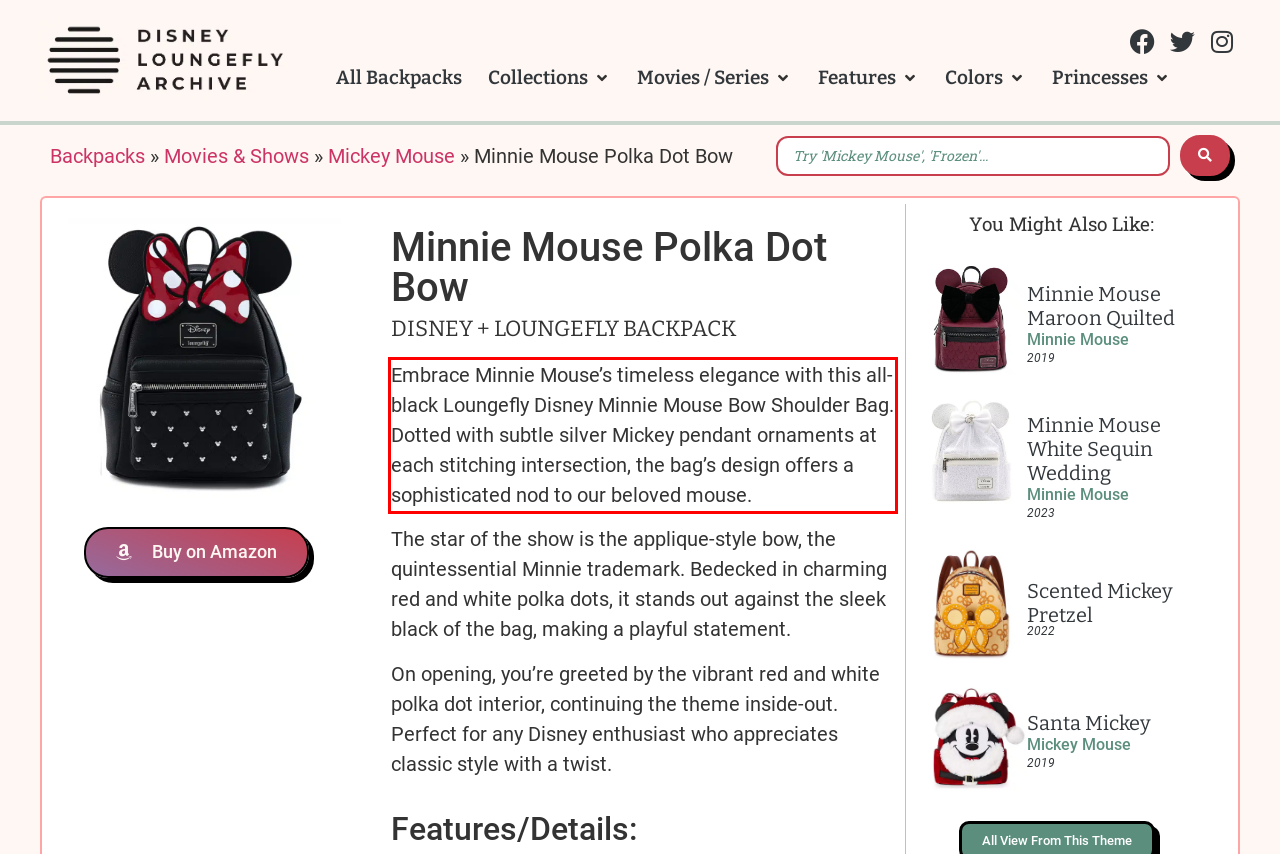Please perform OCR on the UI element surrounded by the red bounding box in the given webpage screenshot and extract its text content.

Embrace Minnie Mouse’s timeless elegance with this all-black Loungefly Disney Minnie Mouse Bow Shoulder Bag. Dotted with subtle silver Mickey pendant ornaments at each stitching intersection, the bag’s design offers a sophisticated nod to our beloved mouse.